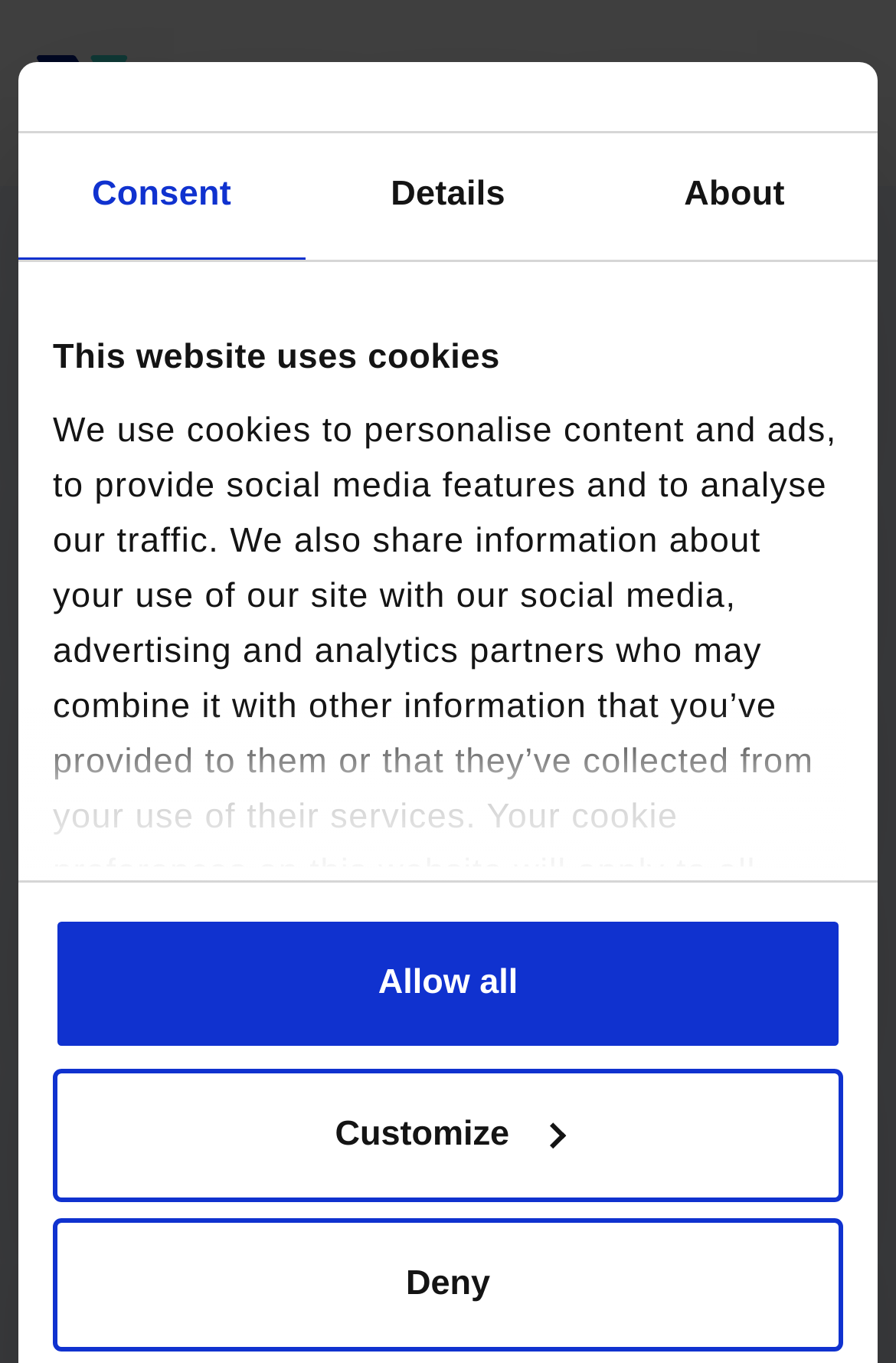How many tabs are available?
Please provide a comprehensive answer based on the visual information in the image.

I counted the number of tabs in the tablist element, which are 'Consent', 'Details', and 'About', so there are 3 tabs available.